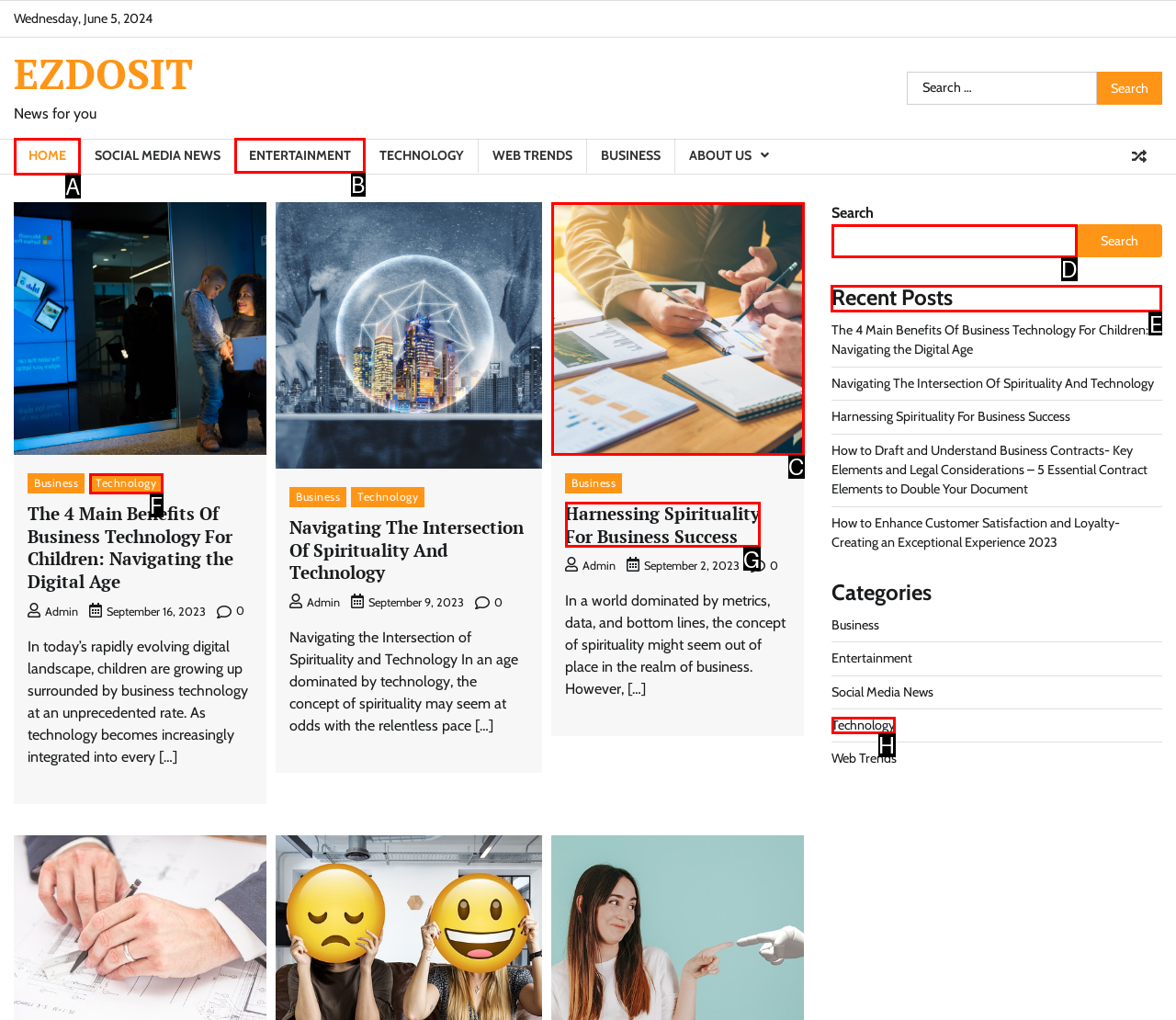Tell me which one HTML element I should click to complete this task: View recent posts Answer with the option's letter from the given choices directly.

E